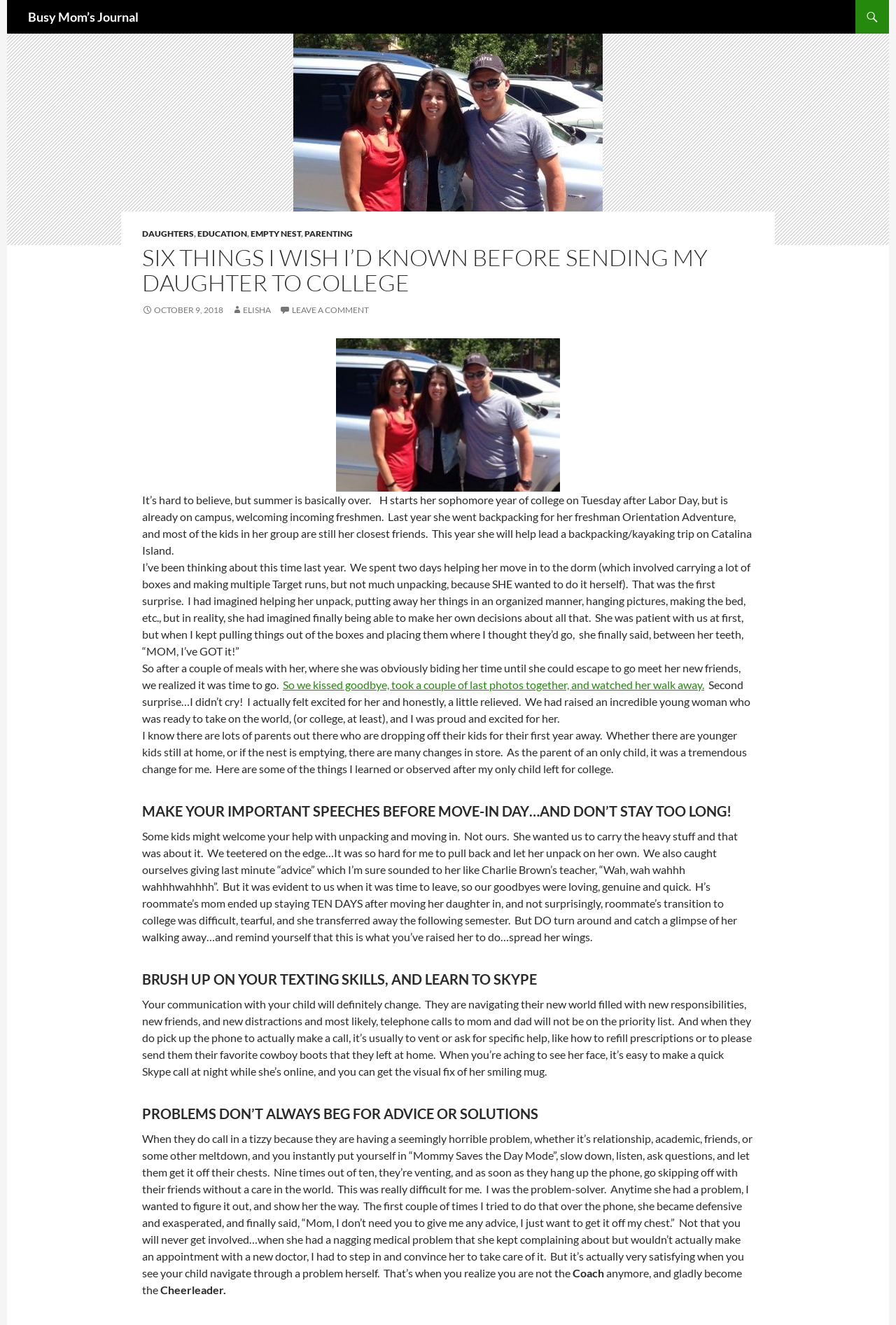Carefully examine the image and provide an in-depth answer to the question: What is the date of the blog post?

The date of the blog post is OCTOBER 9, 2018, which can be inferred from the link ' OCTOBER 9, 2018' located at the top of the webpage, indicating the date of the post.